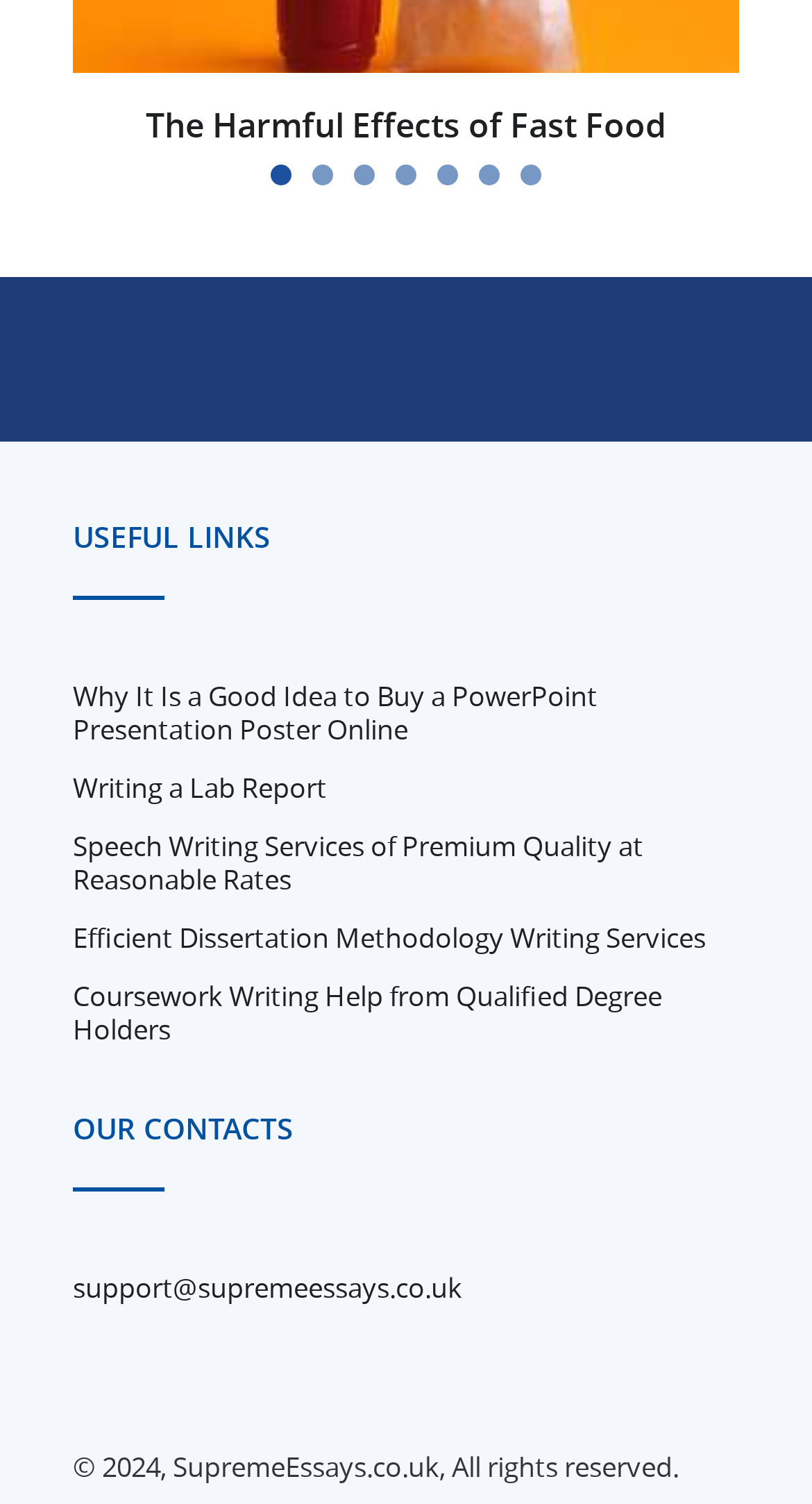Ascertain the bounding box coordinates for the UI element detailed here: "alt="Supremeessays.co.uk" title="Supremeessays.co.uk"". The coordinates should be provided as [left, top, right, bottom] with each value being a float between 0 and 1.

[0.09, 0.245, 0.705, 0.27]